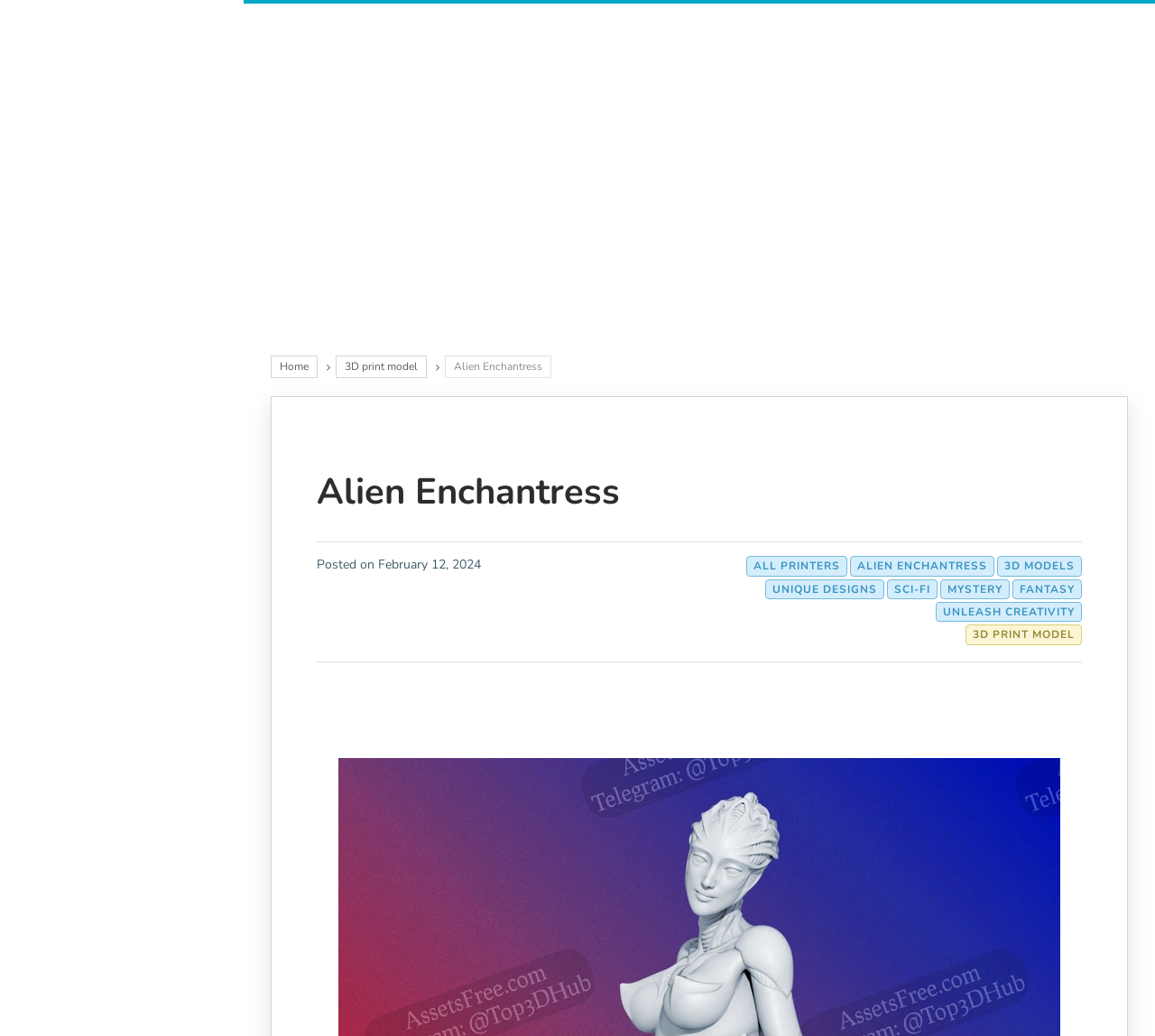Provide the bounding box coordinates of the HTML element described by the text: "3D models".

[0.863, 0.537, 0.937, 0.556]